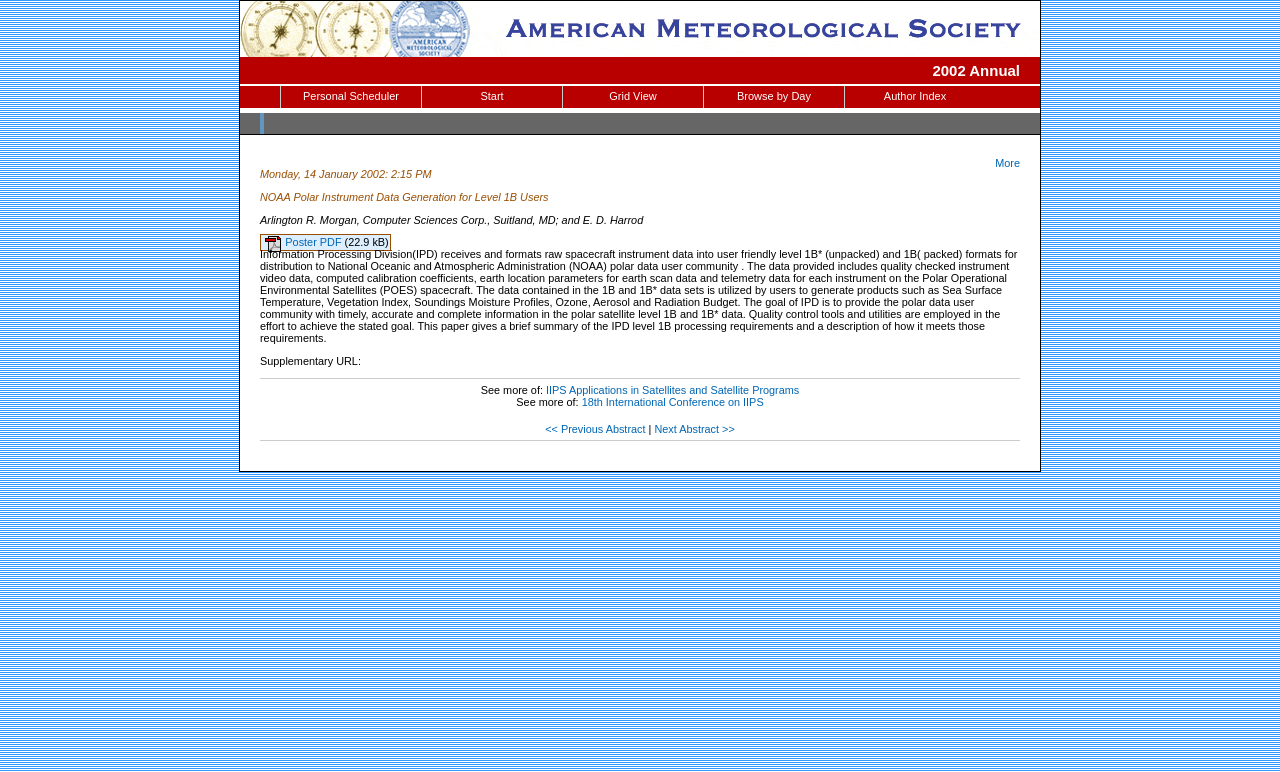Locate the bounding box coordinates of the segment that needs to be clicked to meet this instruction: "Explore more information on IIPS Applications in Satellites and Satellite Programs".

[0.427, 0.497, 0.624, 0.513]